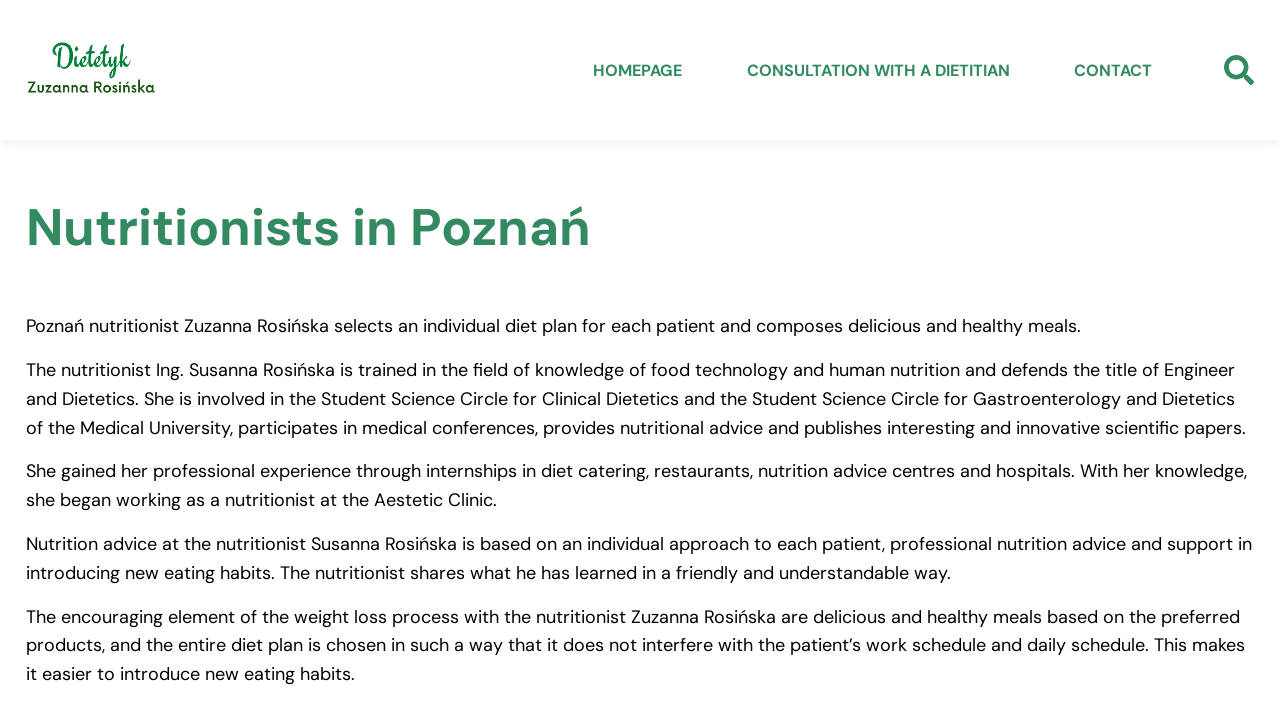Based on the element description Consultation with a dietitian, identify the bounding box coordinates for the UI element. The coordinates should be in the format (top-left x, top-left y, bottom-right x, bottom-right y) and within the 0 to 1 range.

[0.583, 0.078, 0.789, 0.122]